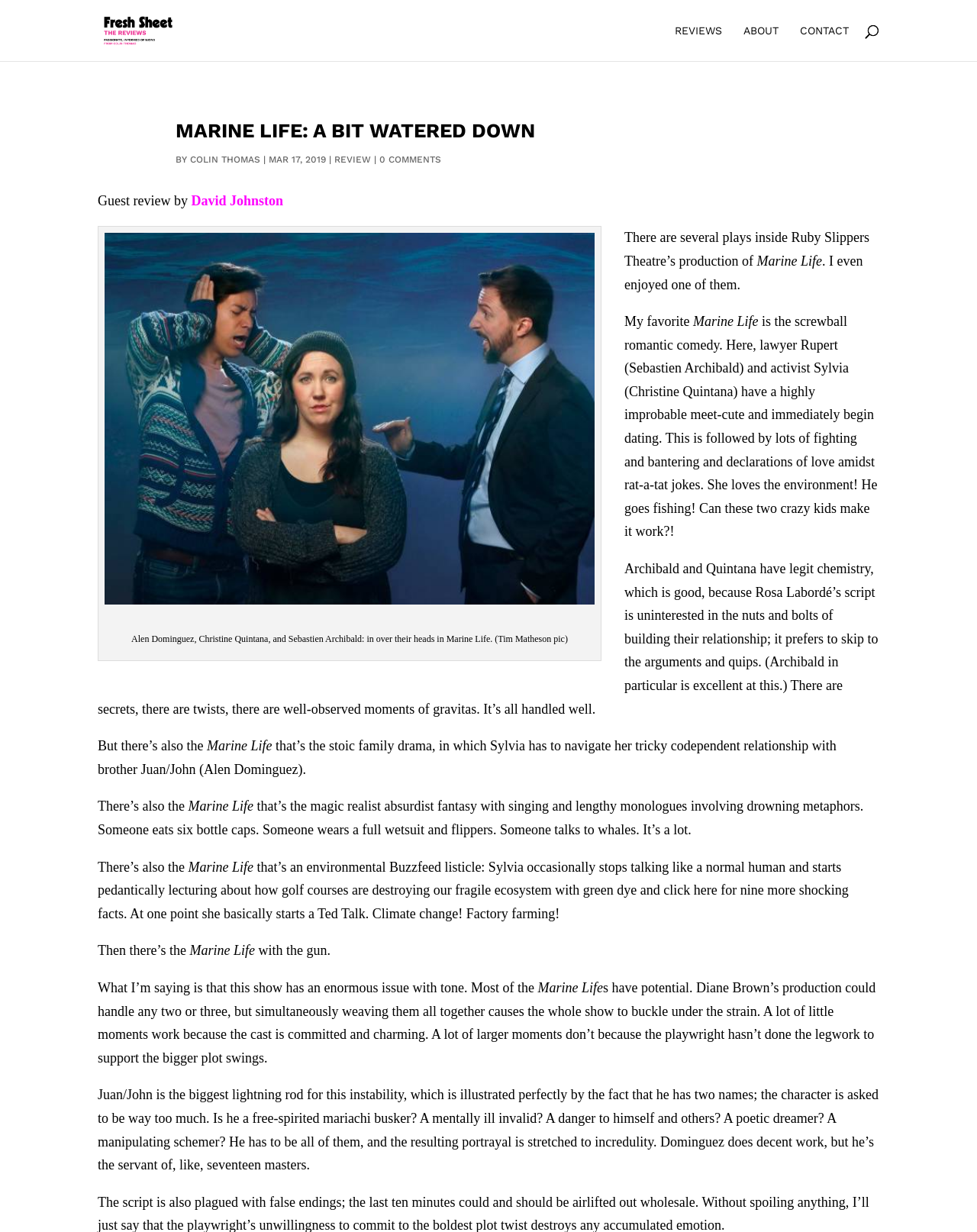Offer a comprehensive description of the webpage’s content and structure.

This webpage is a review of a play called "Marine Life" by Ruby Slippers Theatre. At the top of the page, there are three links: "REVIEWS", "ABOUT", and "CONTACT", aligned horizontally. Below these links, there is a search bar that spans almost the entire width of the page. 

The main content of the page is divided into two sections. On the left side, there is a heading "MARINE LIFE: A BIT WATERED DOWN" followed by the author's name "COLIN THOMAS" and the date "MAR 17, 2019". Below this, there are two links: "REVIEW" and "0 COMMENTS". 

On the right side, there is an image of the play's production, with a caption describing the scene. Below the image, there is a block of text that reviews the play. The review is written in a conversational tone and discusses the play's multiple storylines, characters, and themes. The reviewer praises the cast's chemistry and commitment but criticizes the play's tone and the playwright's handling of the plot. 

Throughout the review, there are several paragraphs of text, each discussing a different aspect of the play. The text is interspersed with the title "Marine Life" in various contexts, highlighting the play's multiple storylines and themes.